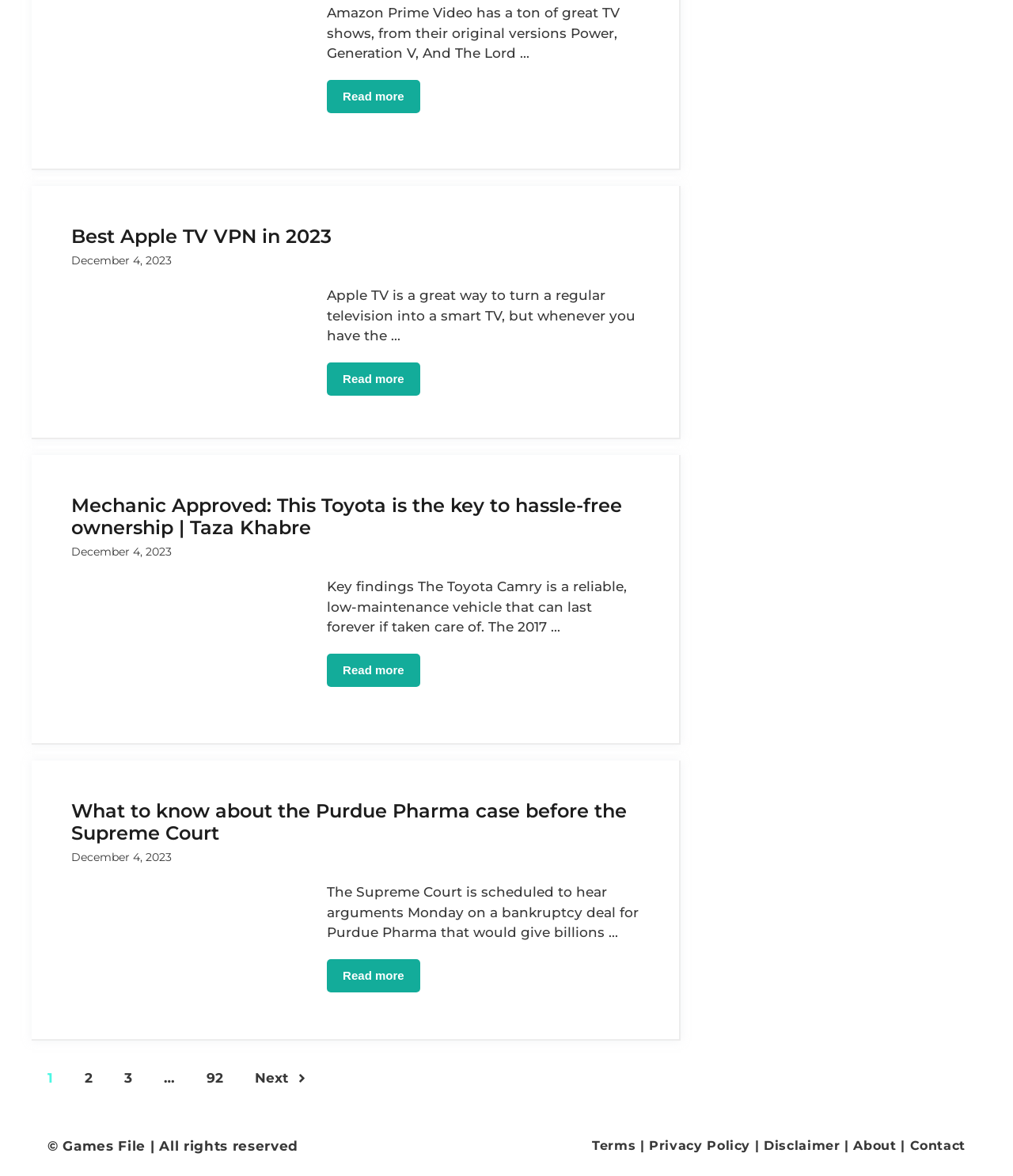Please specify the bounding box coordinates of the element that should be clicked to execute the given instruction: 'Go to page 2'. Ensure the coordinates are four float numbers between 0 and 1, expressed as [left, top, right, bottom].

[0.068, 0.898, 0.107, 0.936]